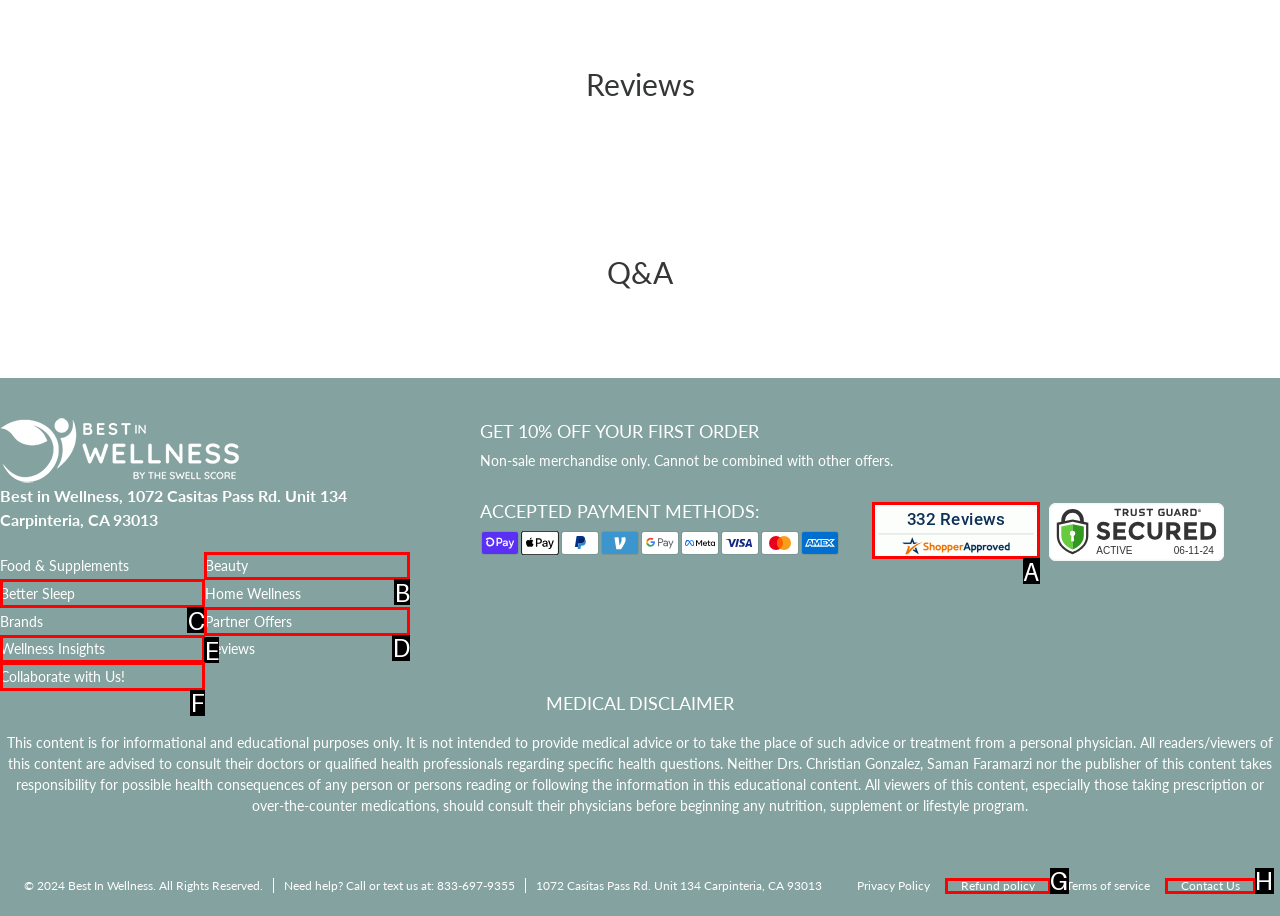Tell me which letter I should select to achieve the following goal: View 'Customer Reviews'
Answer with the corresponding letter from the provided options directly.

A